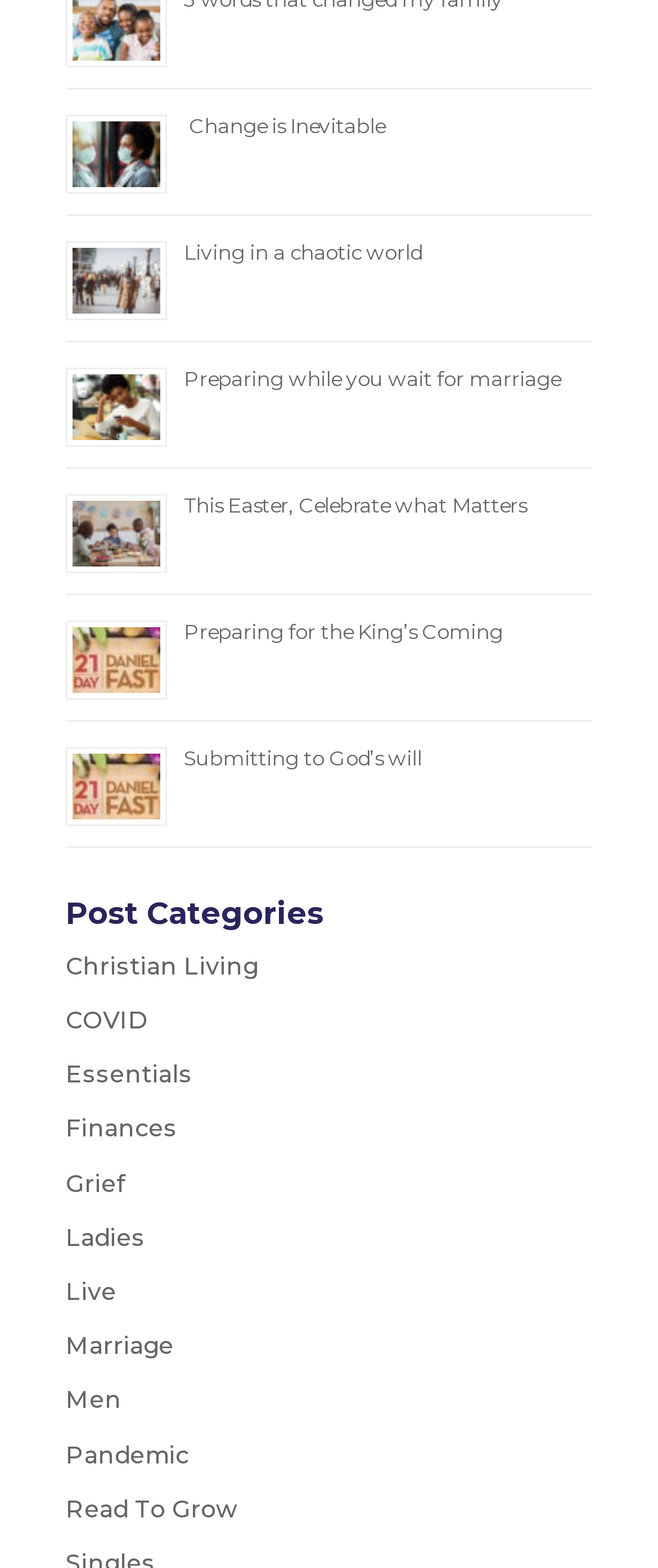How many categories are listed under 'Post Categories'? Based on the screenshot, please respond with a single word or phrase.

11